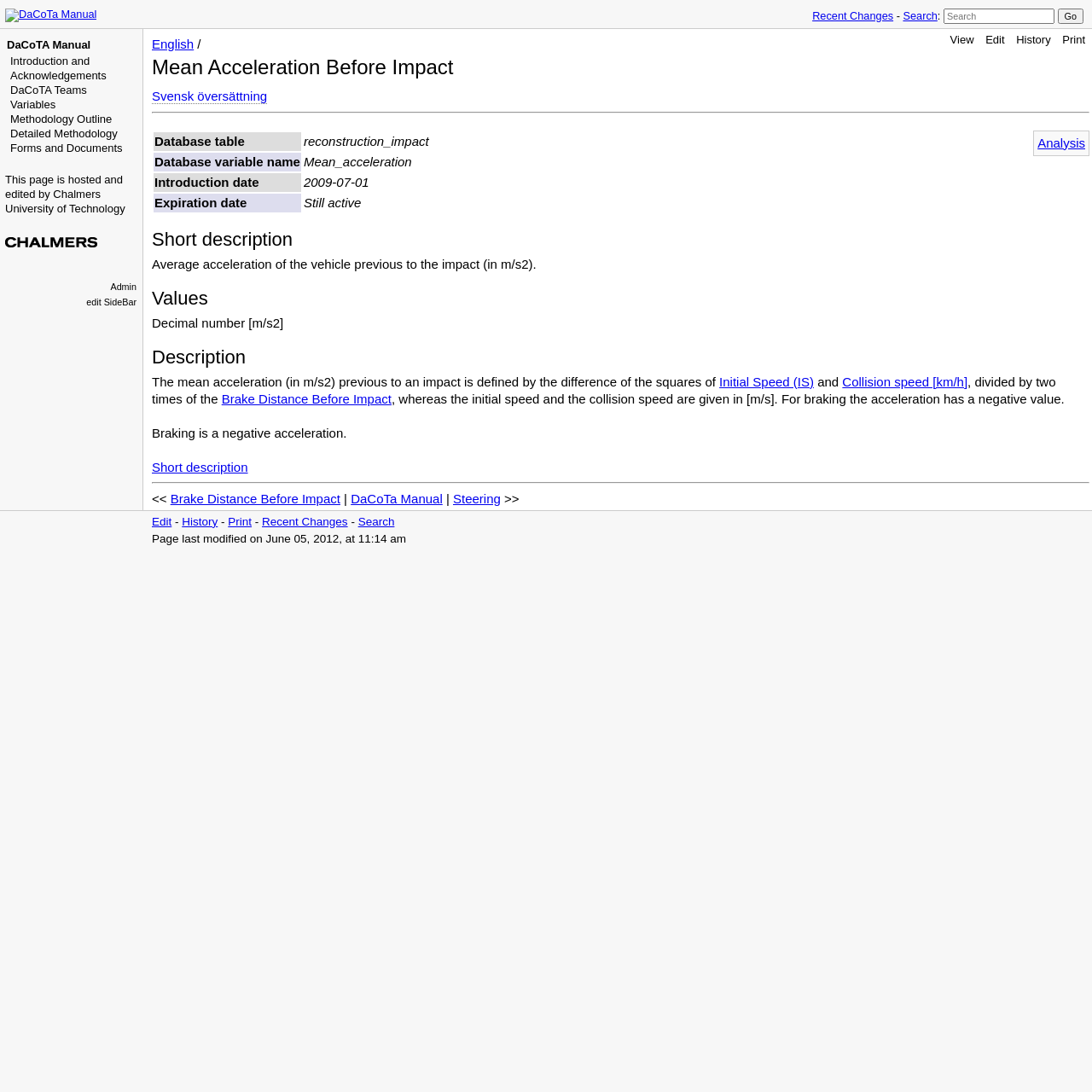Highlight the bounding box coordinates of the element that should be clicked to carry out the following instruction: "Print the current page". The coordinates must be given as four float numbers ranging from 0 to 1, i.e., [left, top, right, bottom].

[0.973, 0.03, 0.994, 0.042]